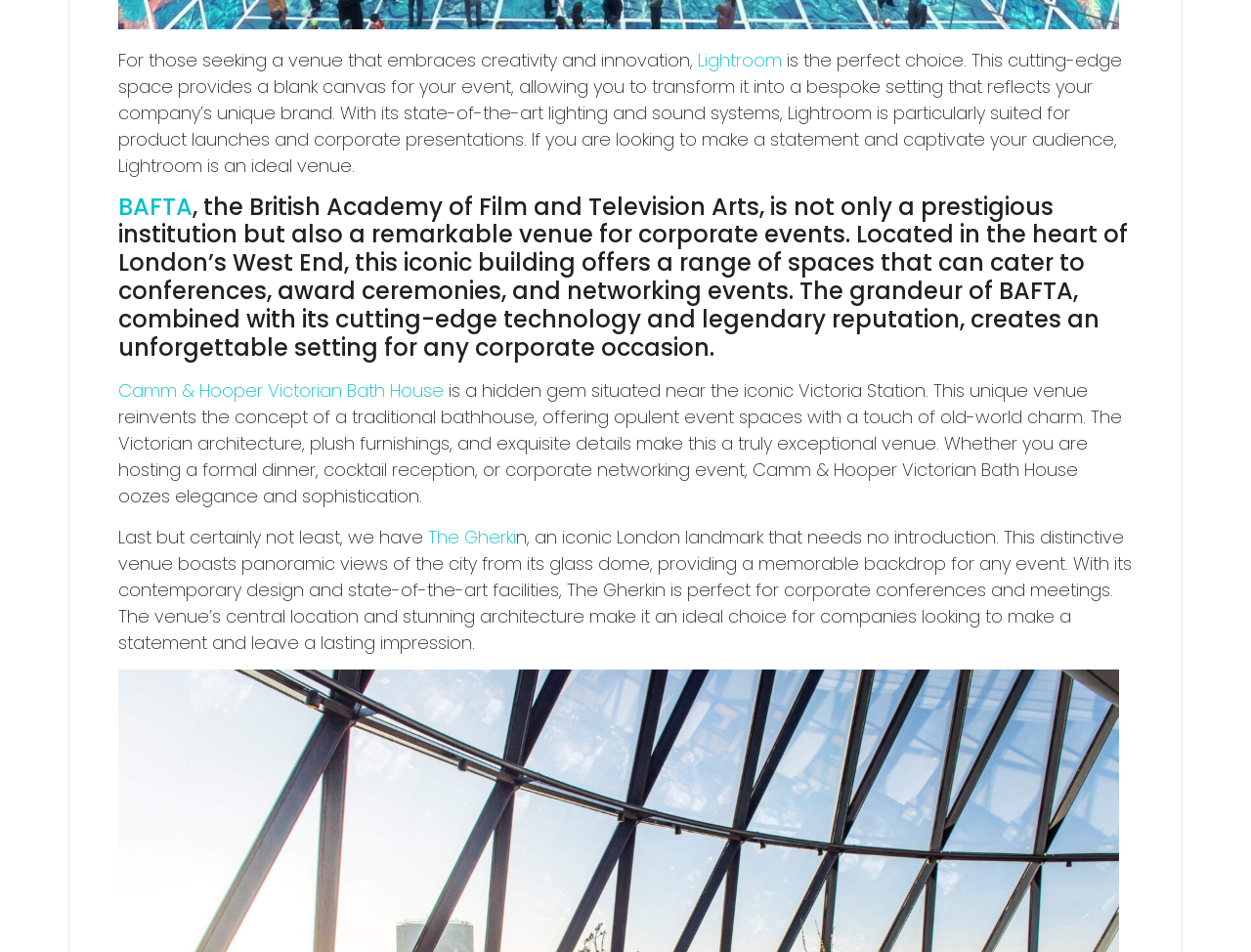How many venues are mentioned on this webpage?
Using the image, answer in one word or phrase.

Four